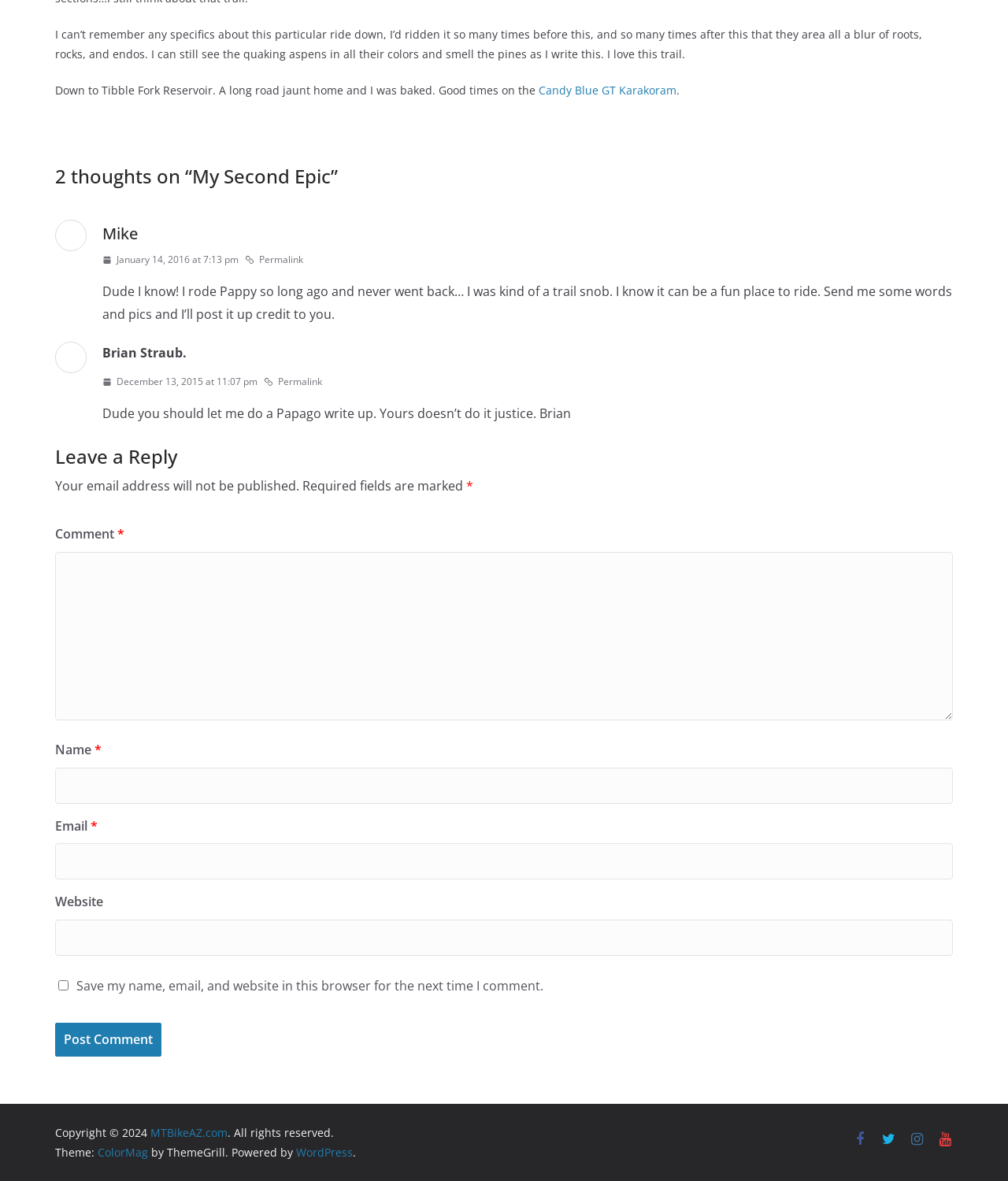Please give a concise answer to this question using a single word or phrase: 
What is the copyright year of the website?

2024